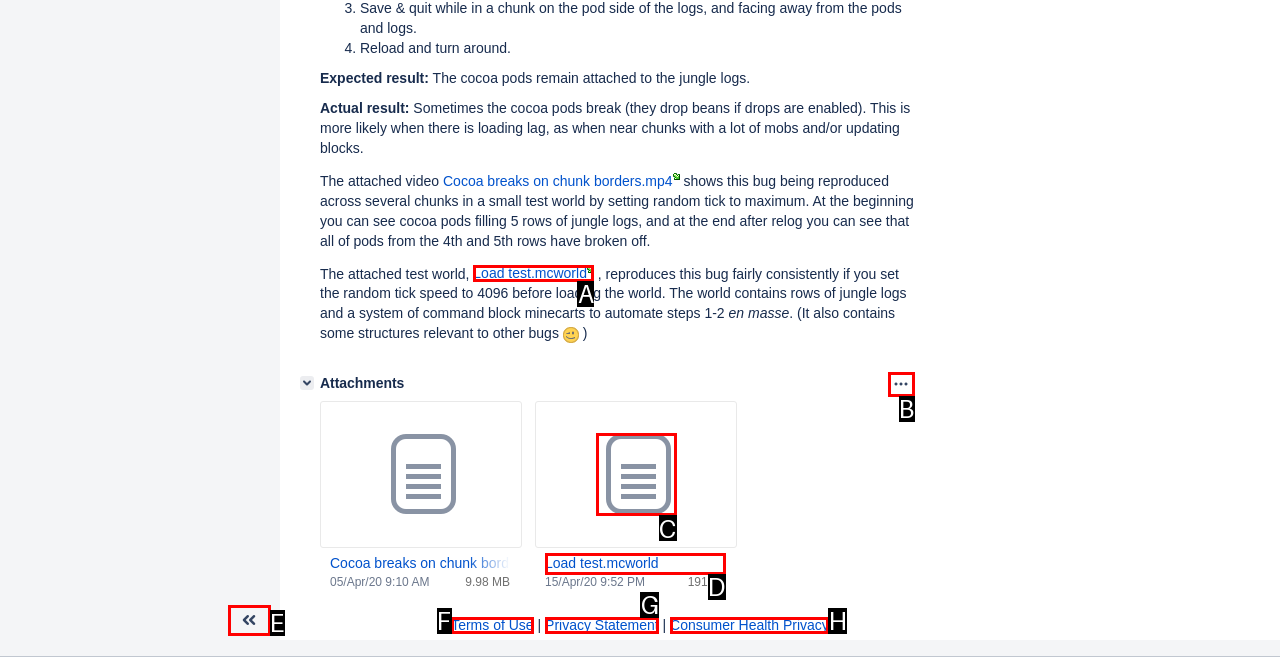Choose the letter that best represents the description: aria-label="Collapse sidebar ( [ )". Answer with the letter of the selected choice directly.

E